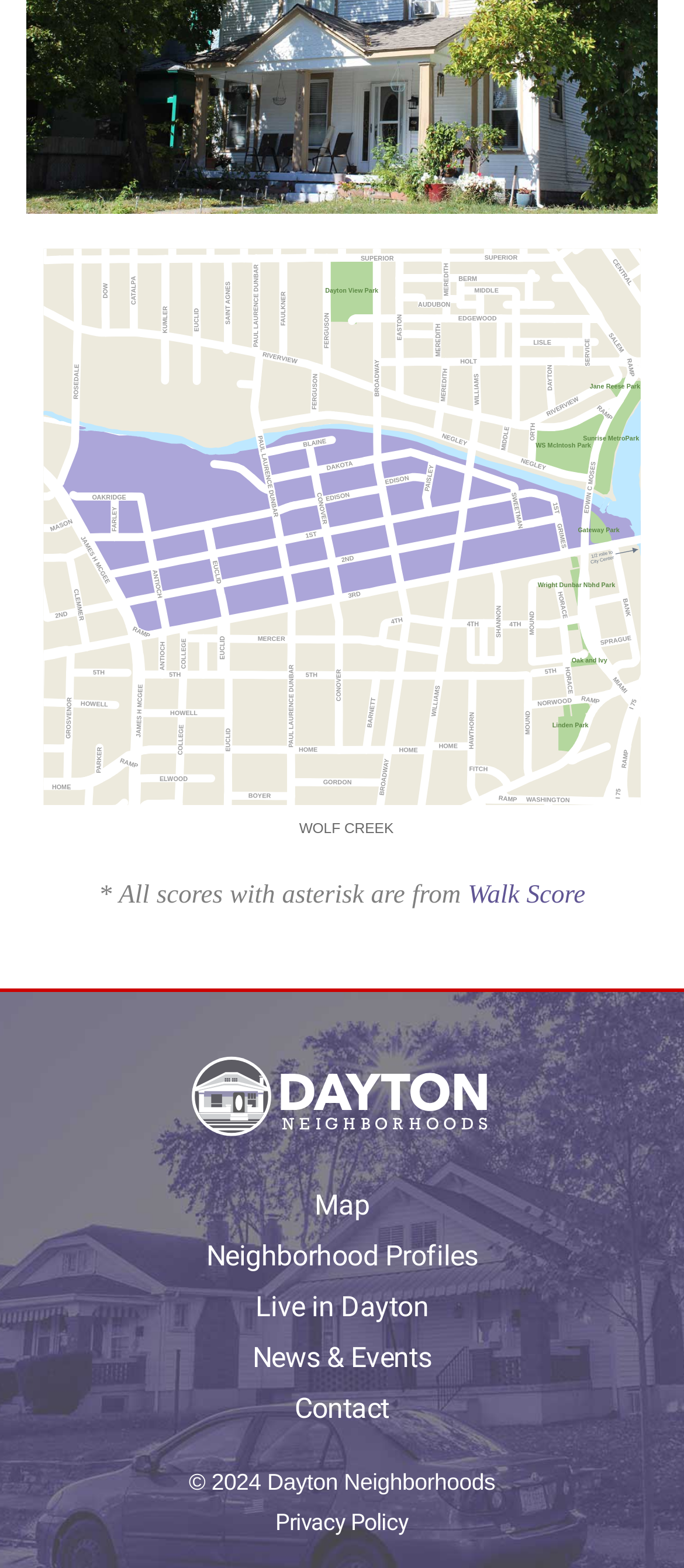Please predict the bounding box coordinates of the element's region where a click is necessary to complete the following instruction: "Check news and events". The coordinates should be represented by four float numbers between 0 and 1, i.e., [left, top, right, bottom].

[0.369, 0.855, 0.631, 0.876]